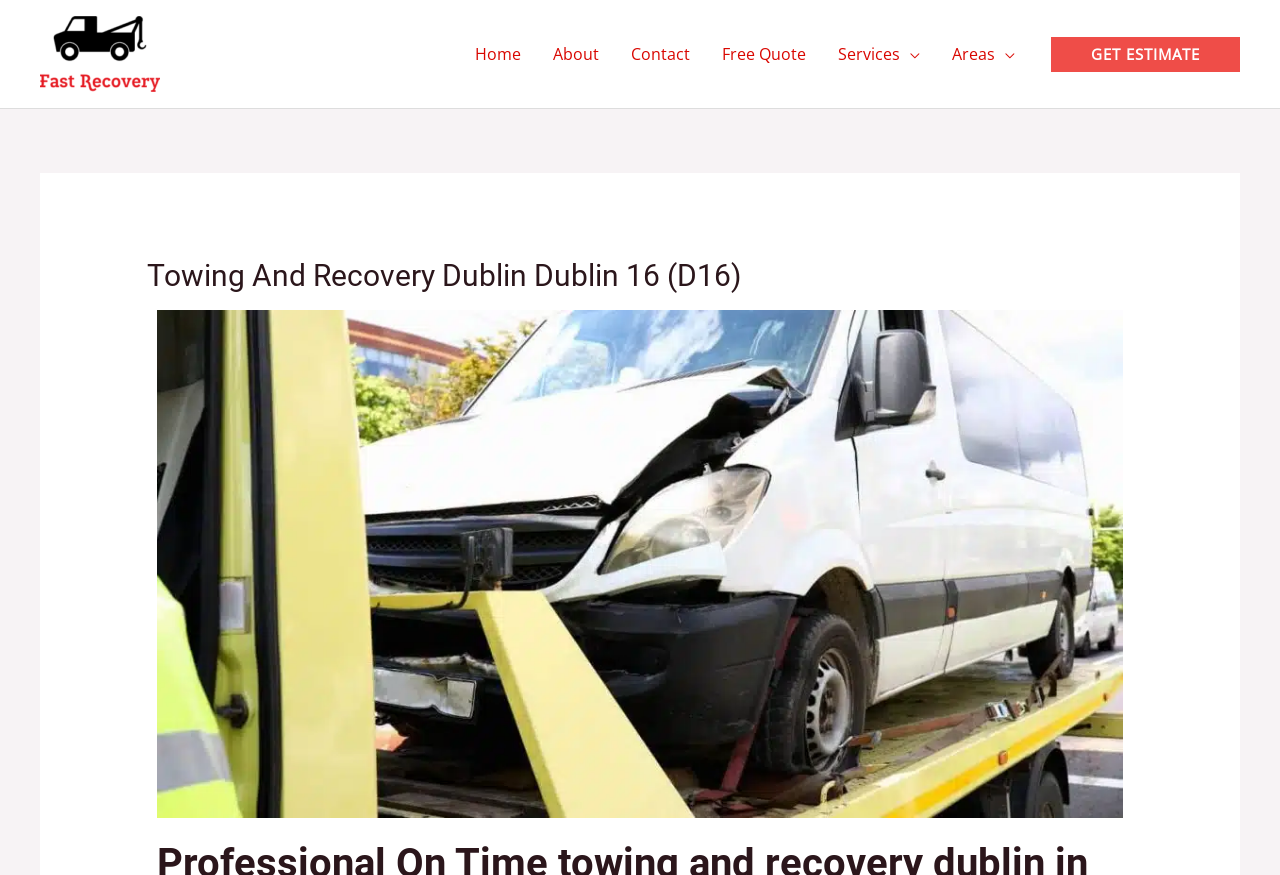Using the information in the image, give a detailed answer to the following question: What is the emergency service number?

I found this answer by looking at the meta description which mentions the phone number '0871148495' as the contact number for emergency services.